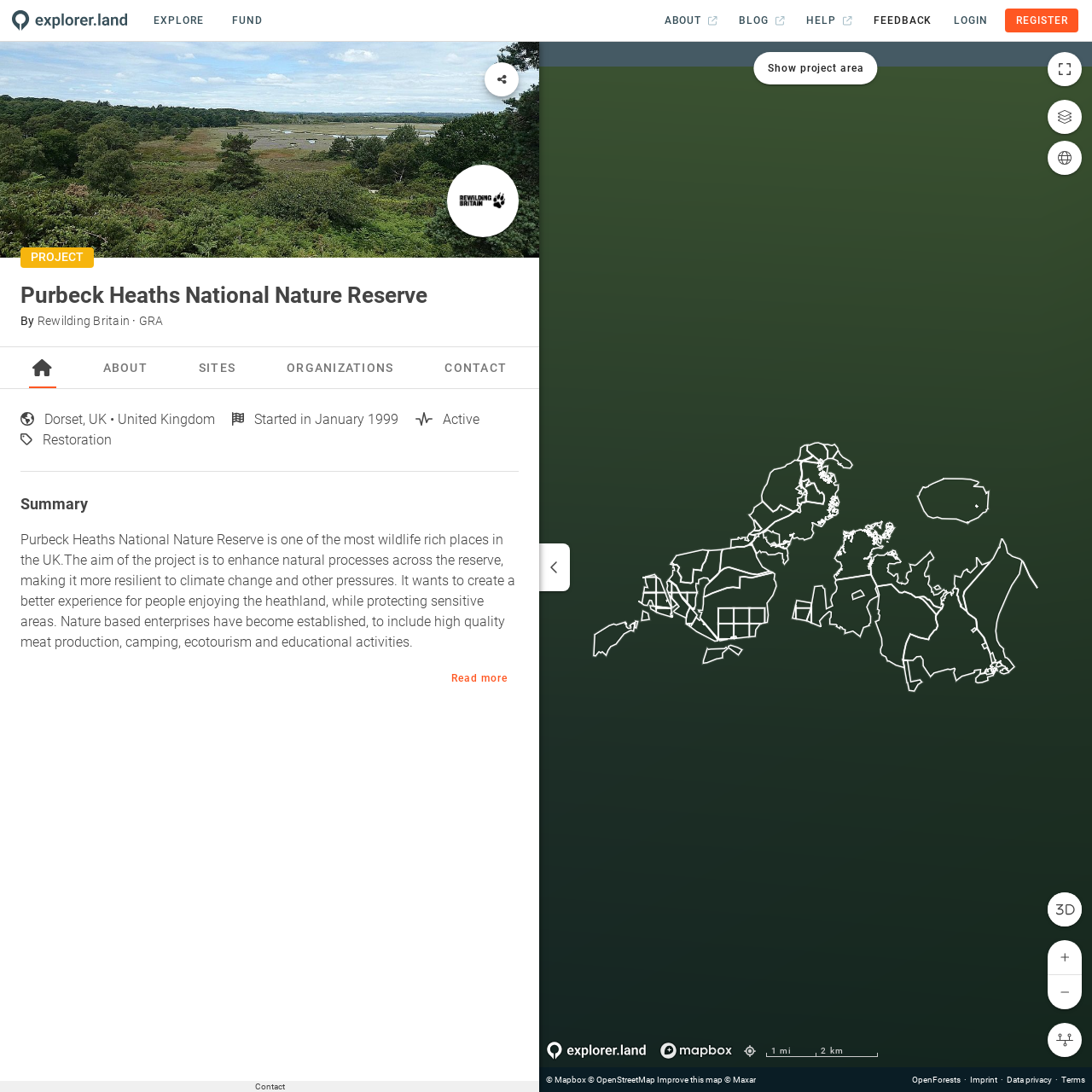Identify the bounding box coordinates of the element that should be clicked to fulfill this task: "Zoom in the map". The coordinates should be provided as four float numbers between 0 and 1, i.e., [left, top, right, bottom].

[0.494, 0.038, 1.0, 1.0]